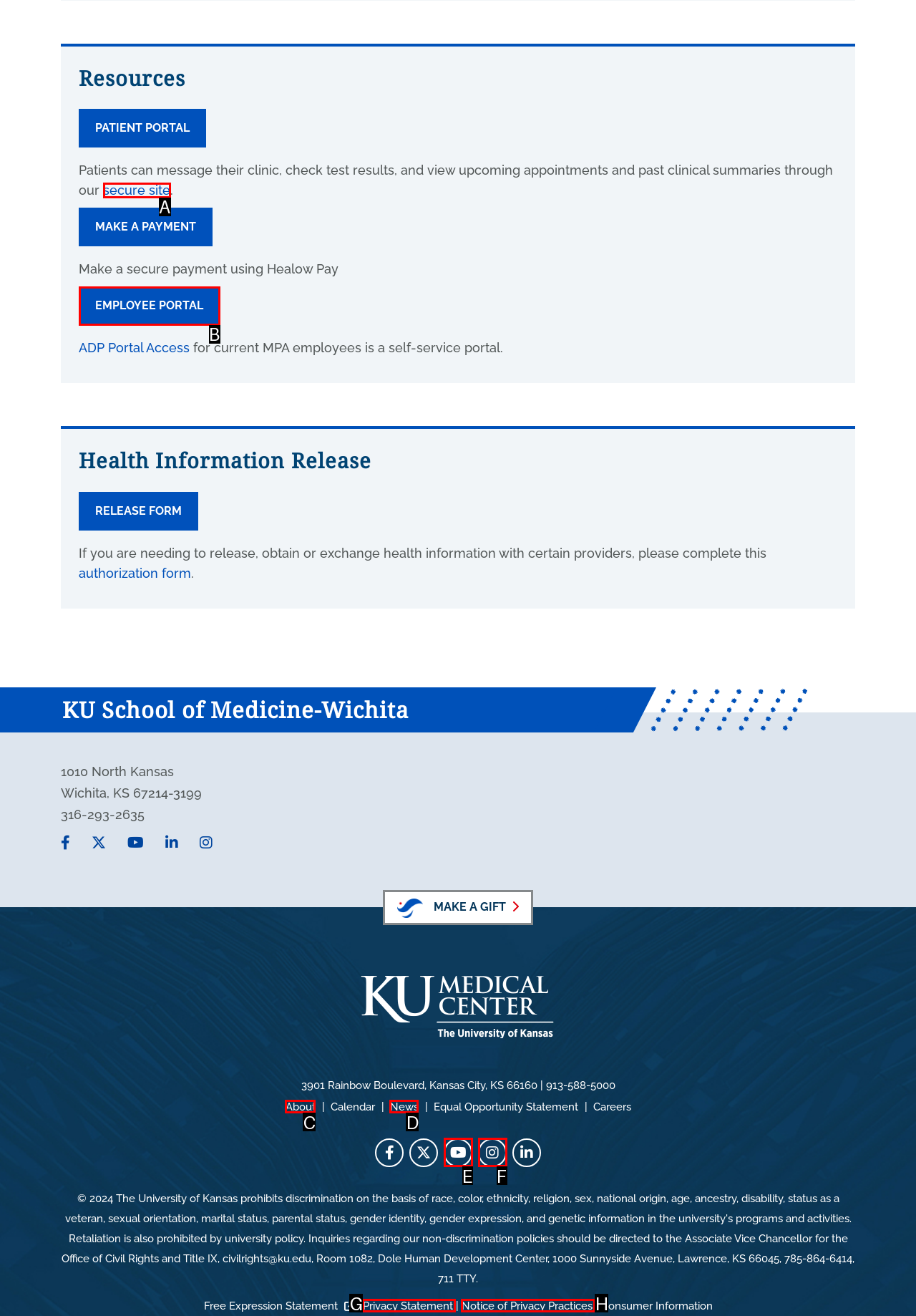Based on the description: YouTube opens in new tab, identify the matching lettered UI element.
Answer by indicating the letter from the choices.

E